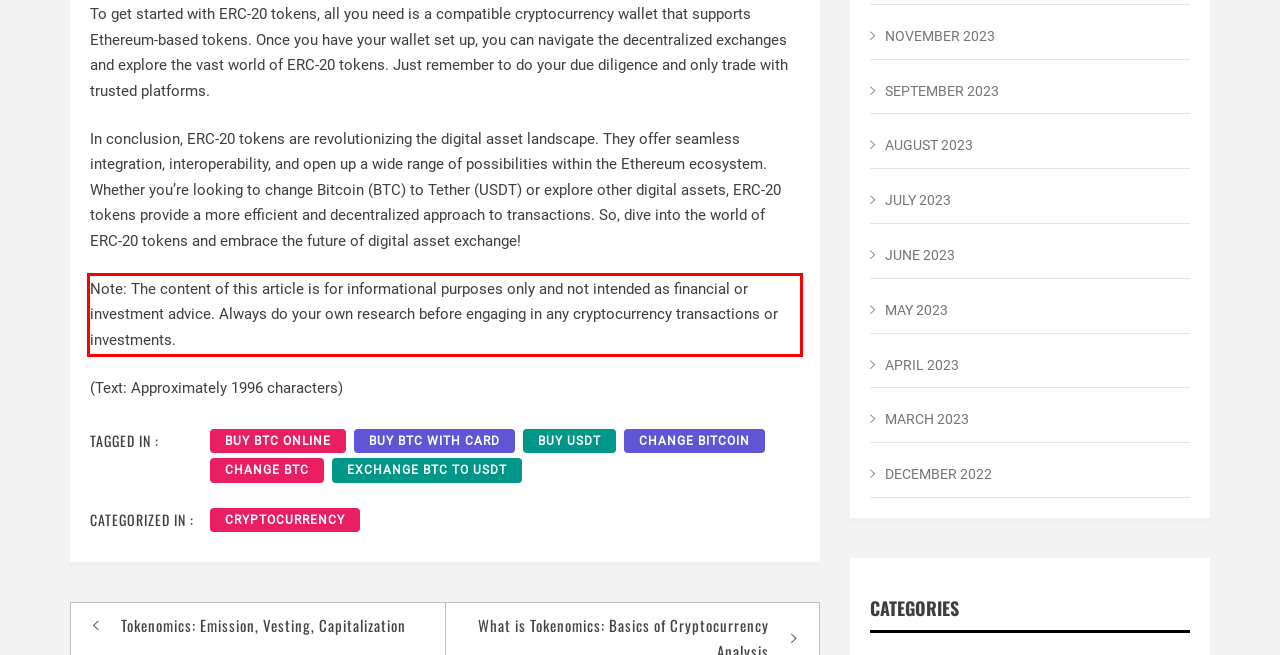Given a screenshot of a webpage, identify the red bounding box and perform OCR to recognize the text within that box.

Note: The content of this article is for informational purposes only and not intended as financial or investment advice. Always do your own research before engaging in any cryptocurrency transactions or investments.